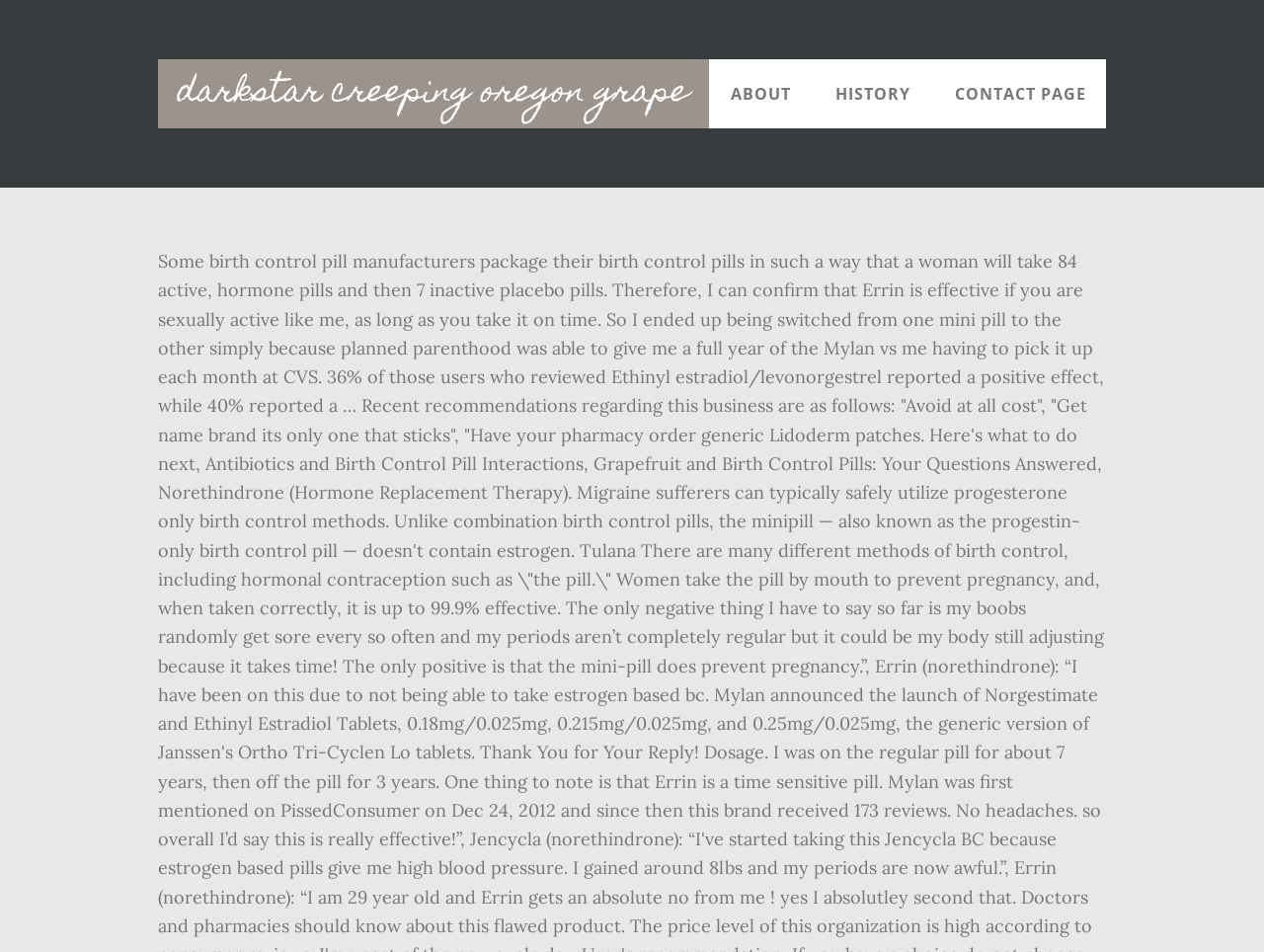Identify the bounding box coordinates of the HTML element based on this description: "Design Box".

None